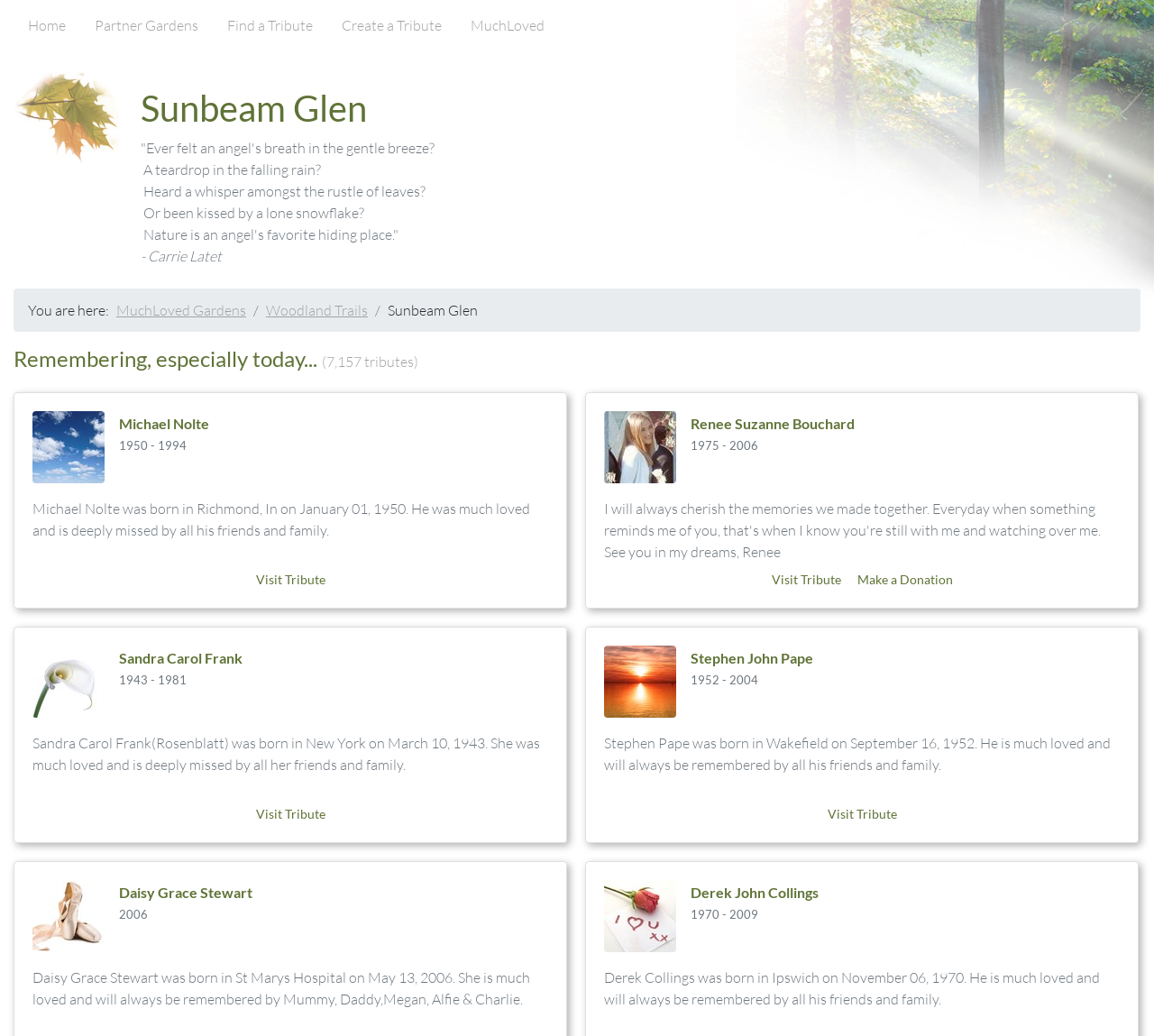From the details in the image, provide a thorough response to the question: What is the name of the first tribute?

I looked at the first tribute listed on the page and found the name 'Michael Nolte' in the heading.